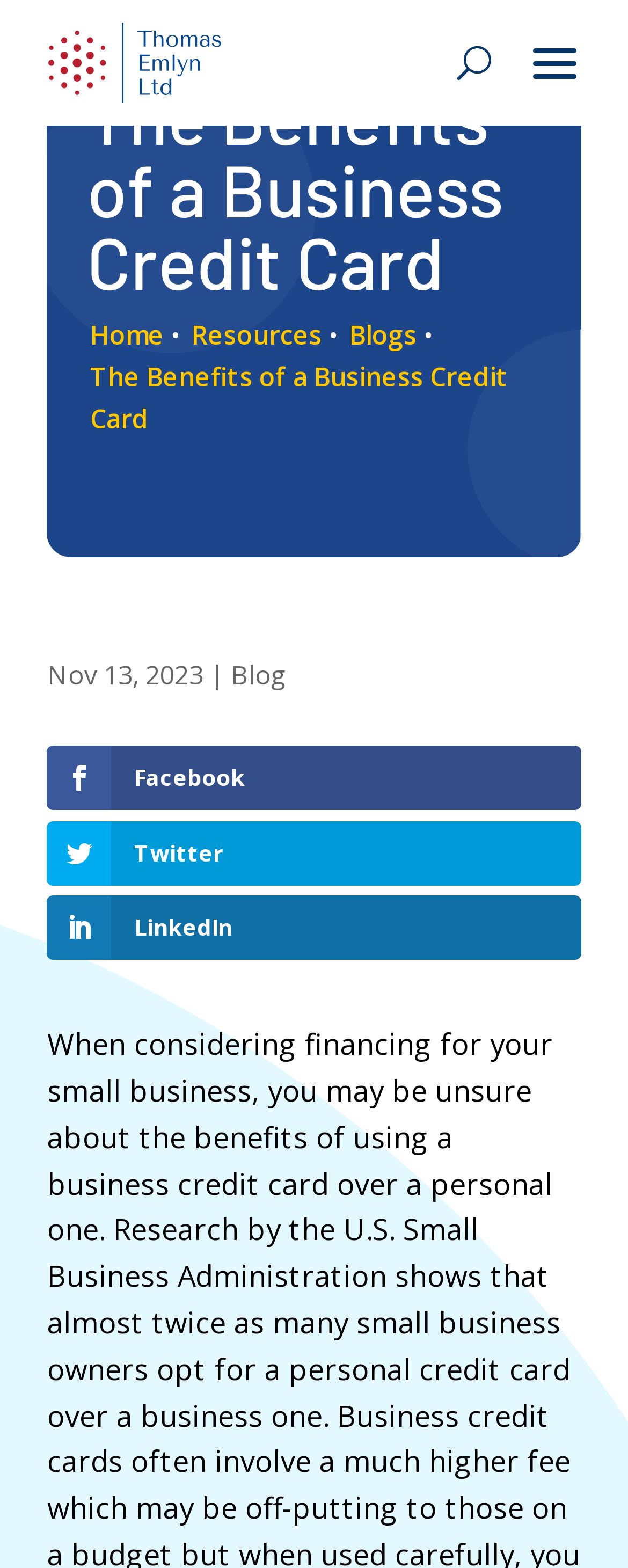Is there a search function available?
Refer to the image and provide a thorough answer to the question.

I determined that there is a search function available by looking at the search element with the text 'Search for:' which is located at the top of the webpage, indicating that users can search for content on the website.